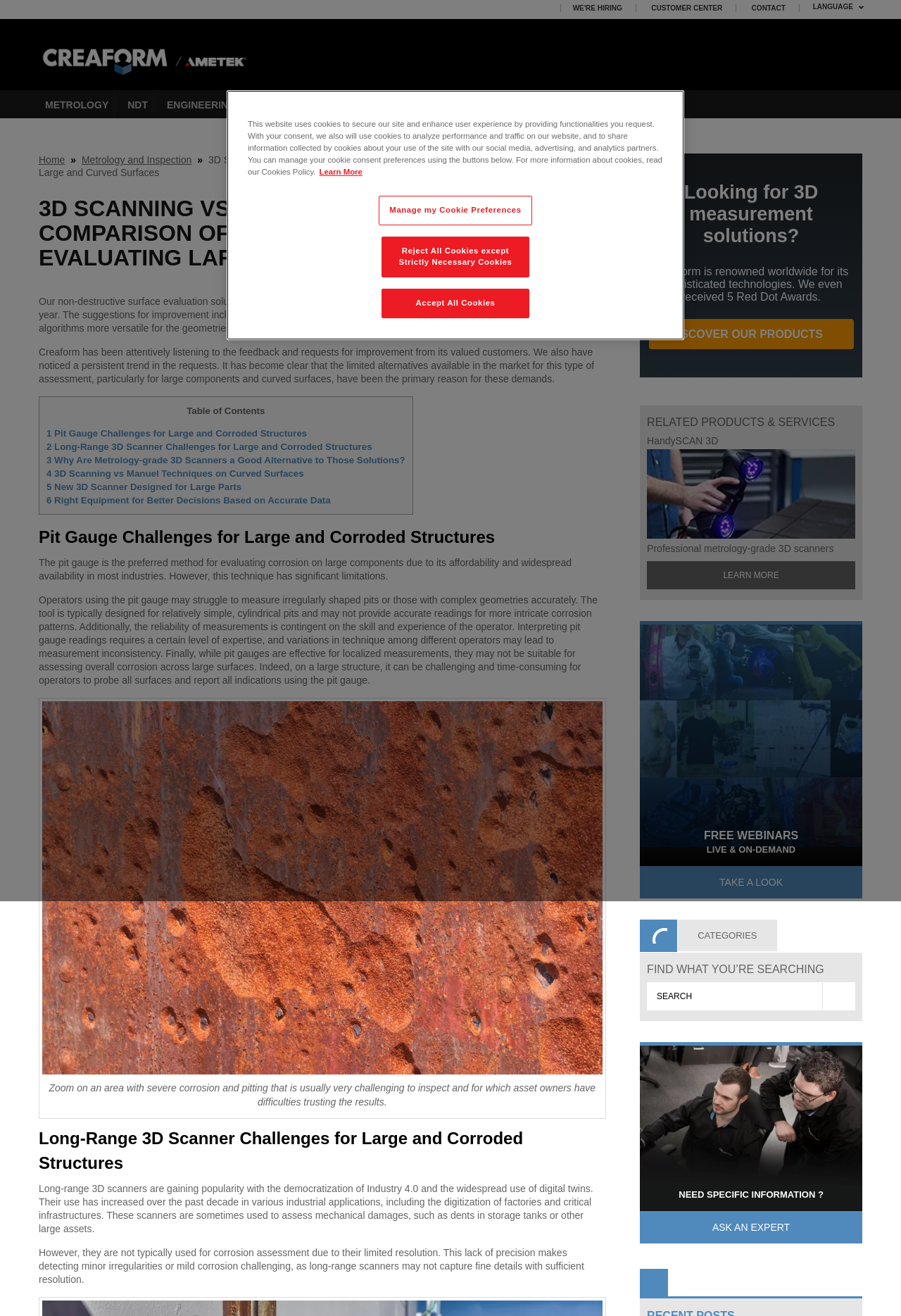Could you highlight the region that needs to be clicked to execute the instruction: "Click on the 'Products' link"?

None